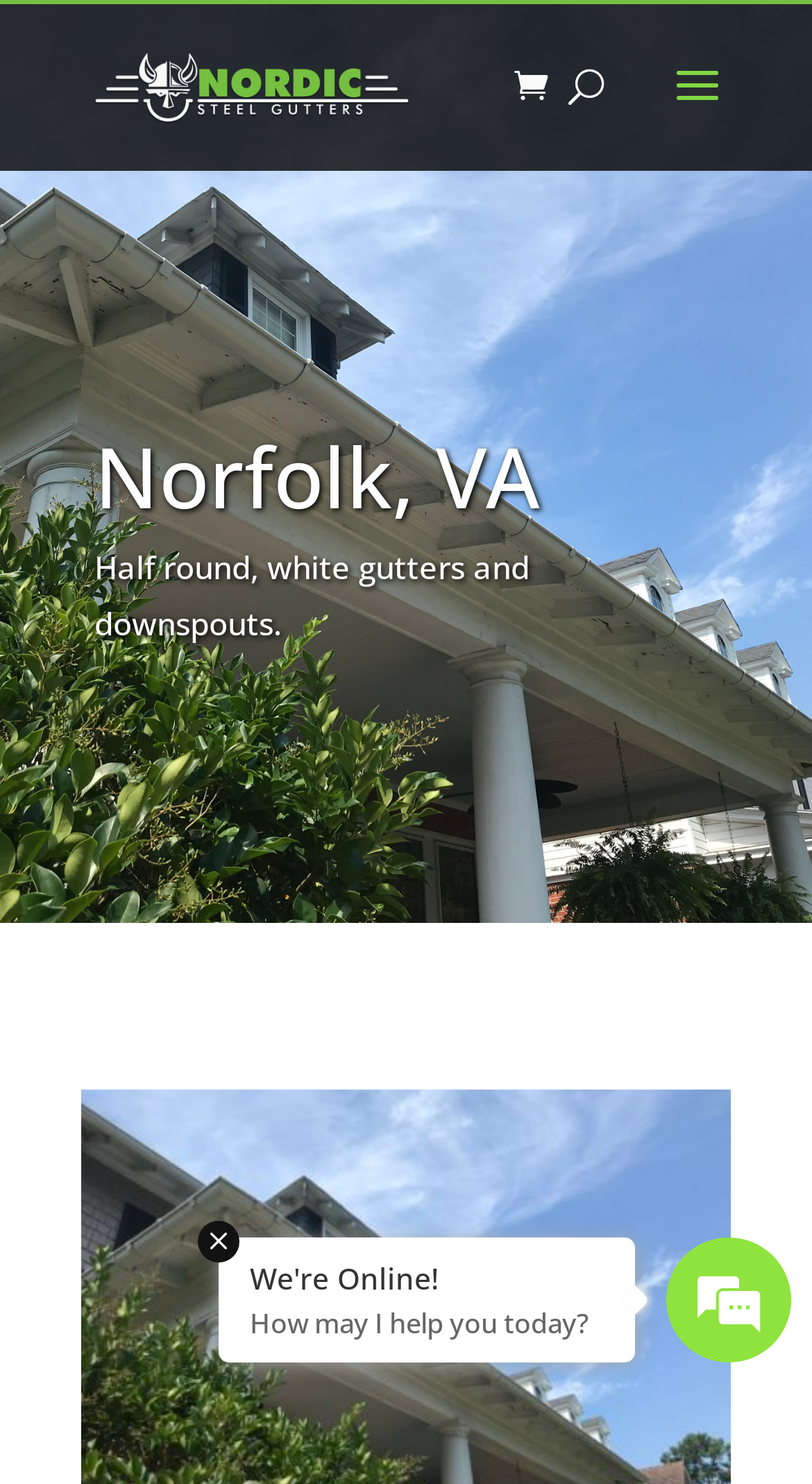What type of products does the company offer?
Based on the screenshot, provide a one-word or short-phrase response.

Gutters and downspouts